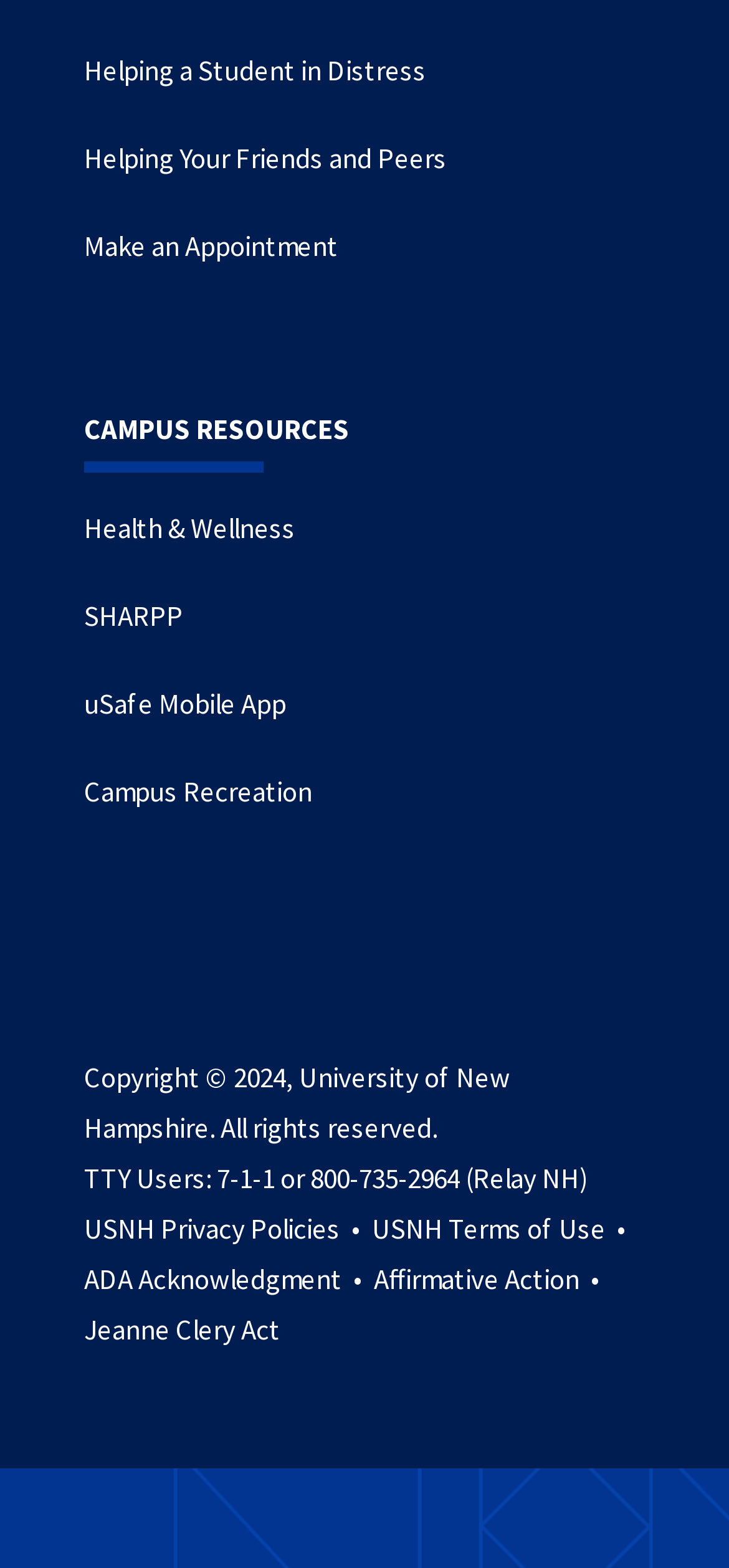What is the purpose of the 'Make an Appointment' link?
Using the visual information, reply with a single word or short phrase.

To schedule a meeting